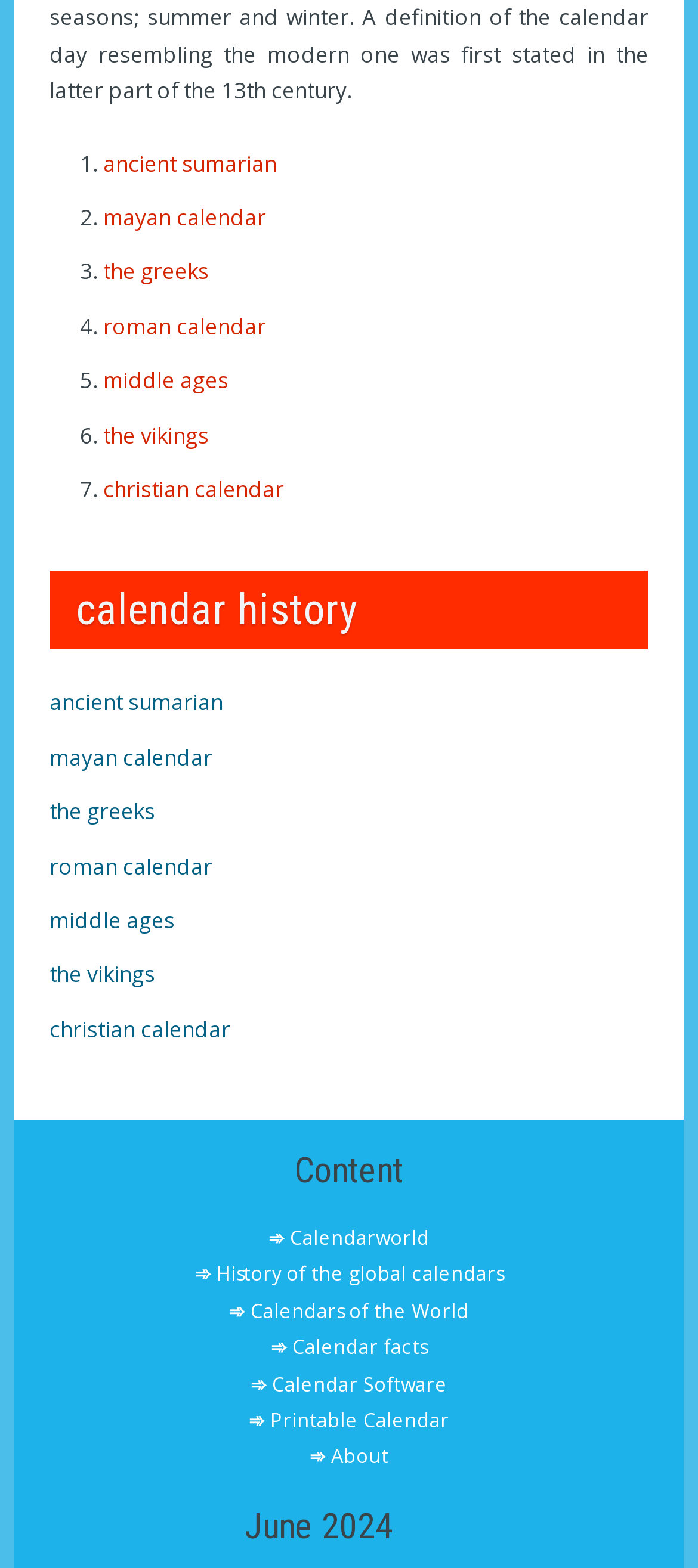Give the bounding box coordinates for the element described as: "GET IN TOUCH".

None